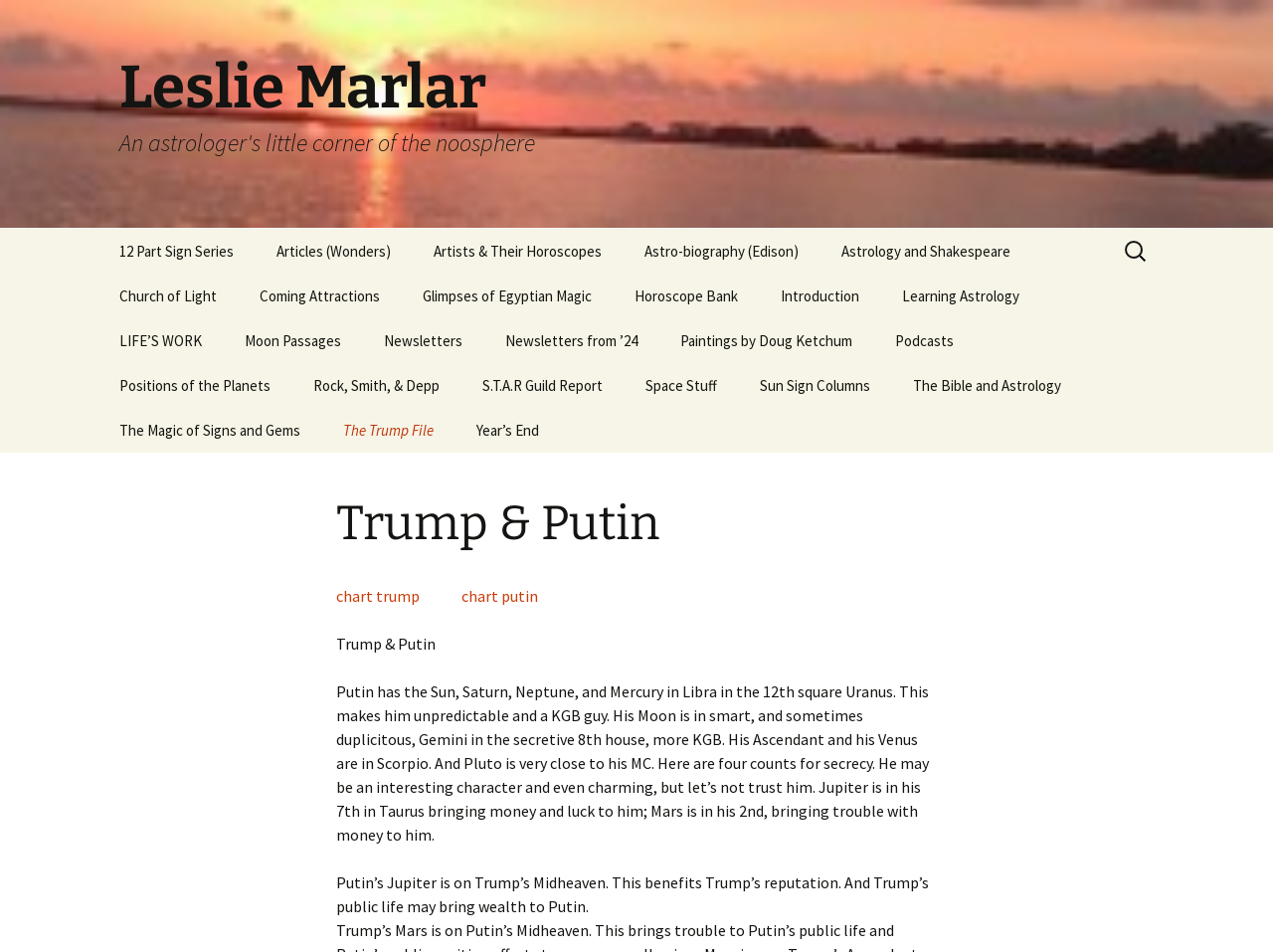How many links are there on this webpage?
Please look at the screenshot and answer in one word or a short phrase.

67